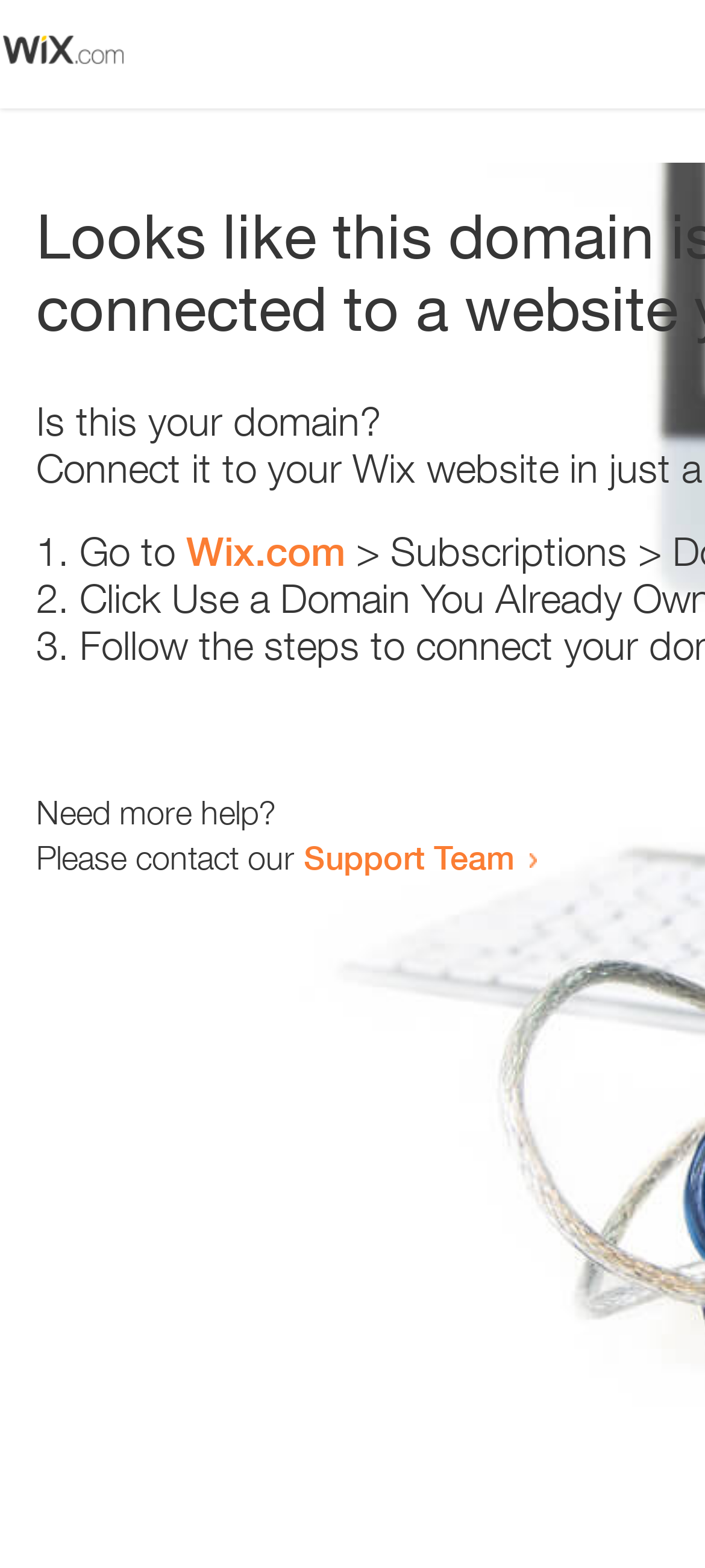What is the main title displayed on this webpage?

Looks like this domain isn't
connected to a website yet